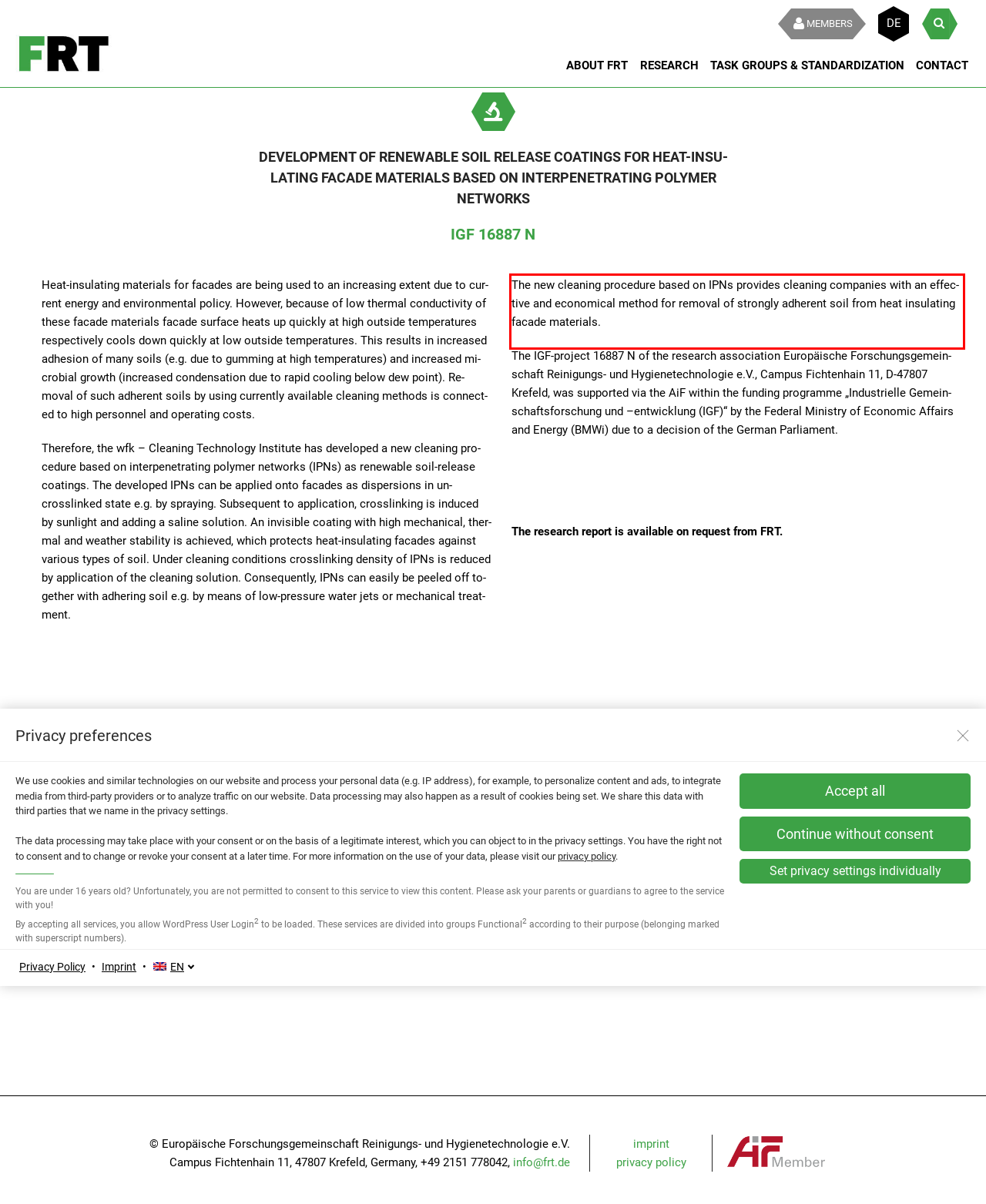You have a screenshot of a webpage with a UI element highlighted by a red bounding box. Use OCR to obtain the text within this highlighted area.

The new clean­ing pro­ce­dure based on IPNs pro­vides clean­ing com­pa­nies with an ef­fec­tive and eco­nom­i­cal method for re­moval of strong­ly ad­her­ent soil from heat in­su­lat­ing fa­cade ma­te­ri­als.